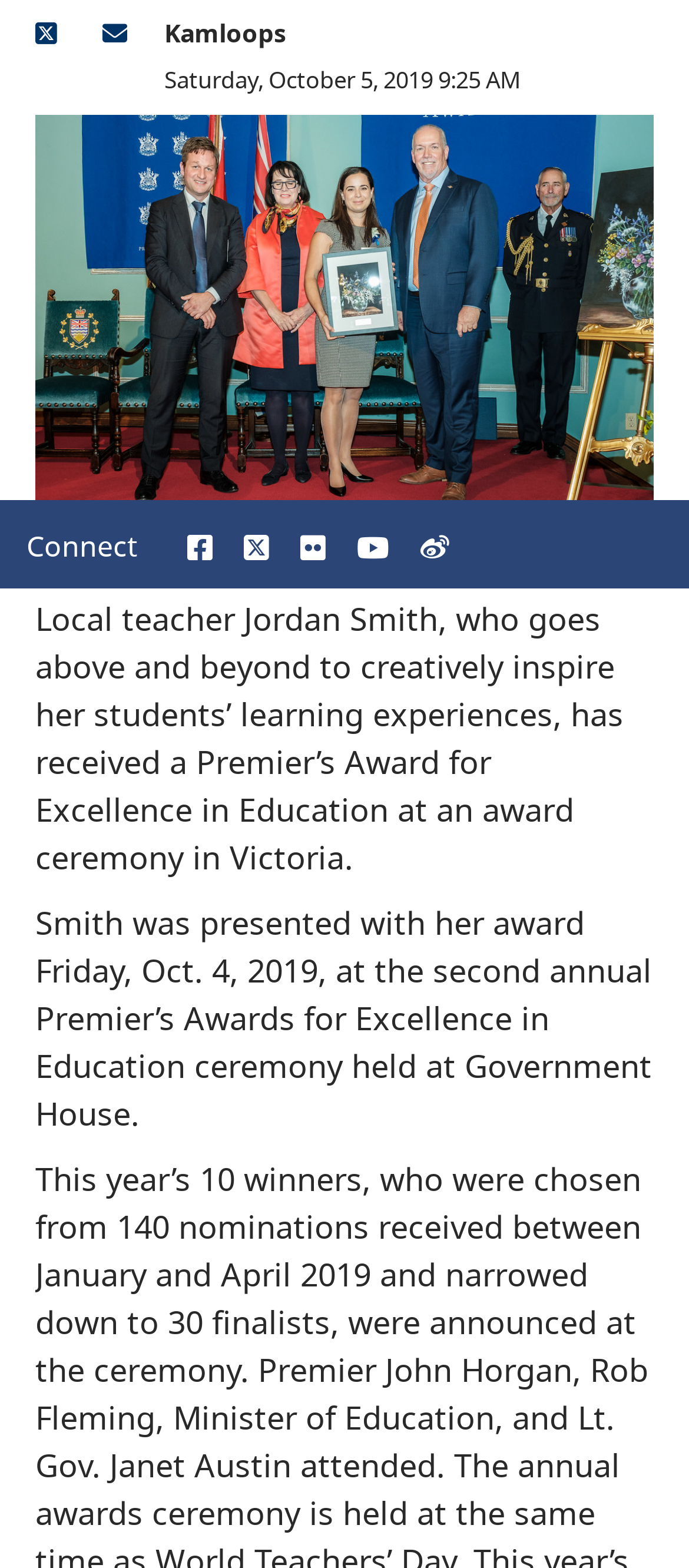Please find the bounding box for the UI element described by: "View all Social Media".

[0.587, 0.378, 0.962, 0.399]